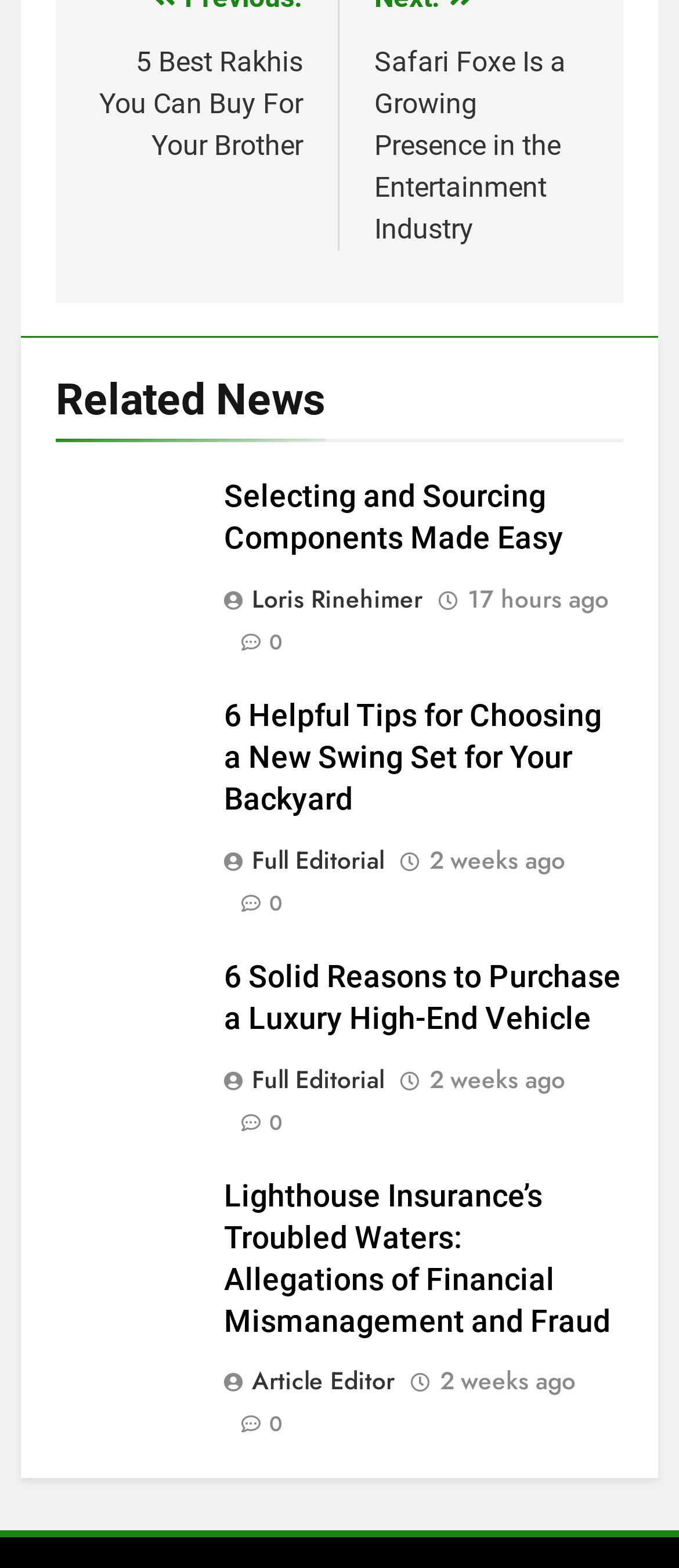Determine the bounding box of the UI element mentioned here: "2 weeks ago2 weeks ago". The coordinates must be in the format [left, top, right, bottom] with values ranging from 0 to 1.

[0.647, 0.872, 0.847, 0.892]